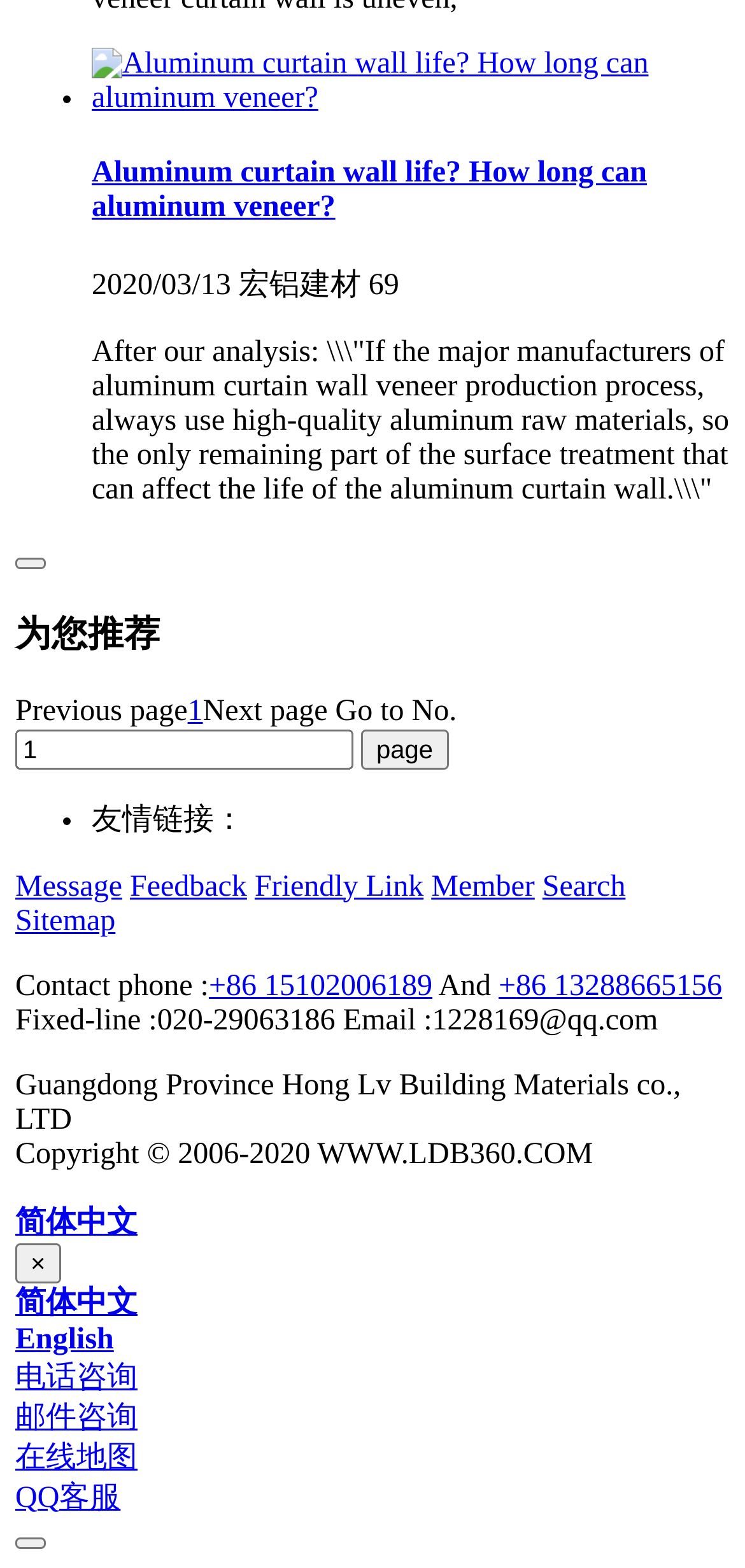Identify the bounding box for the UI element described as: "Friendly Link". Ensure the coordinates are four float numbers between 0 and 1, formatted as [left, top, right, bottom].

[0.342, 0.555, 0.569, 0.576]